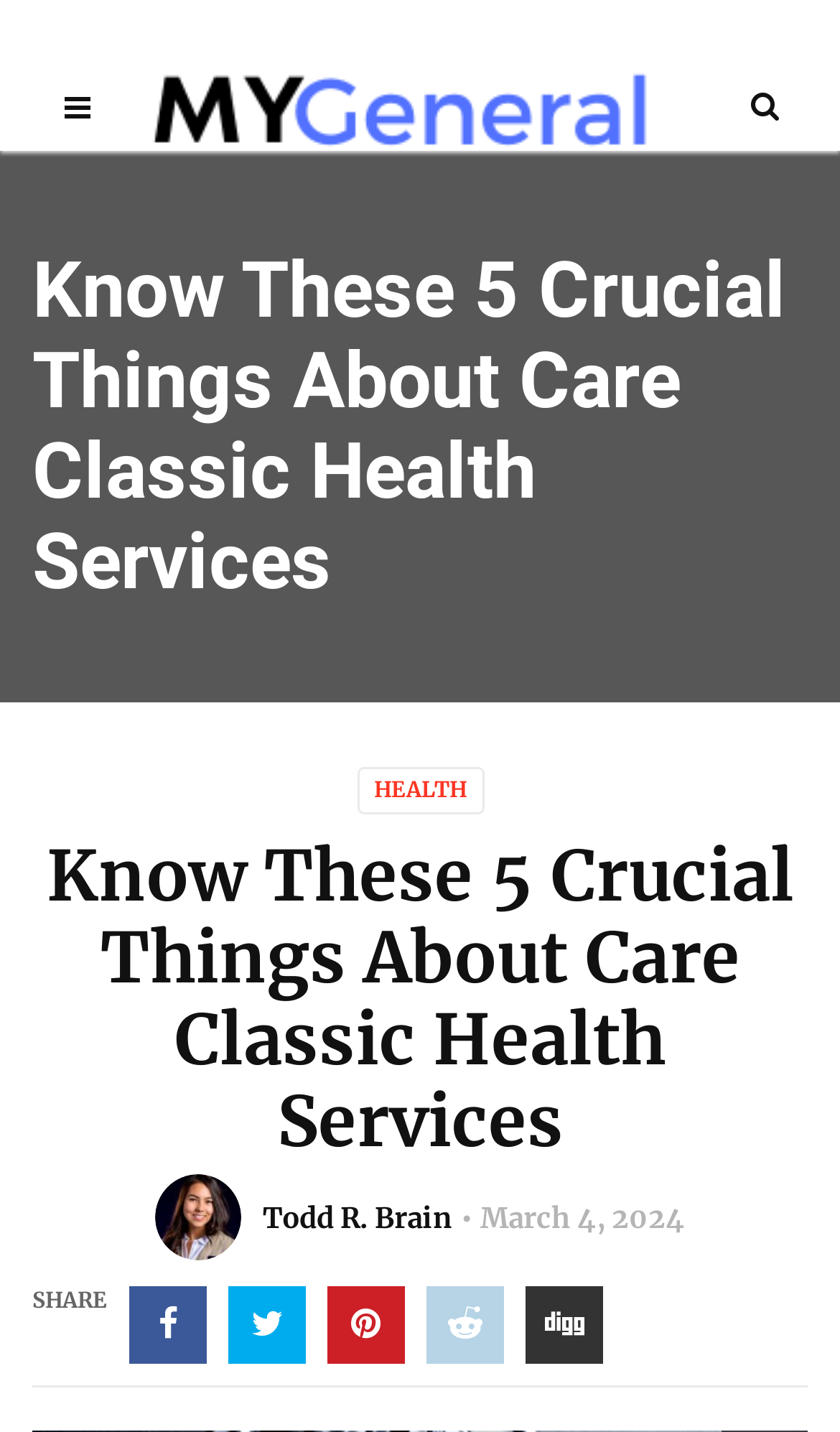Answer with a single word or phrase: 
What is the category of the article?

HEALTH